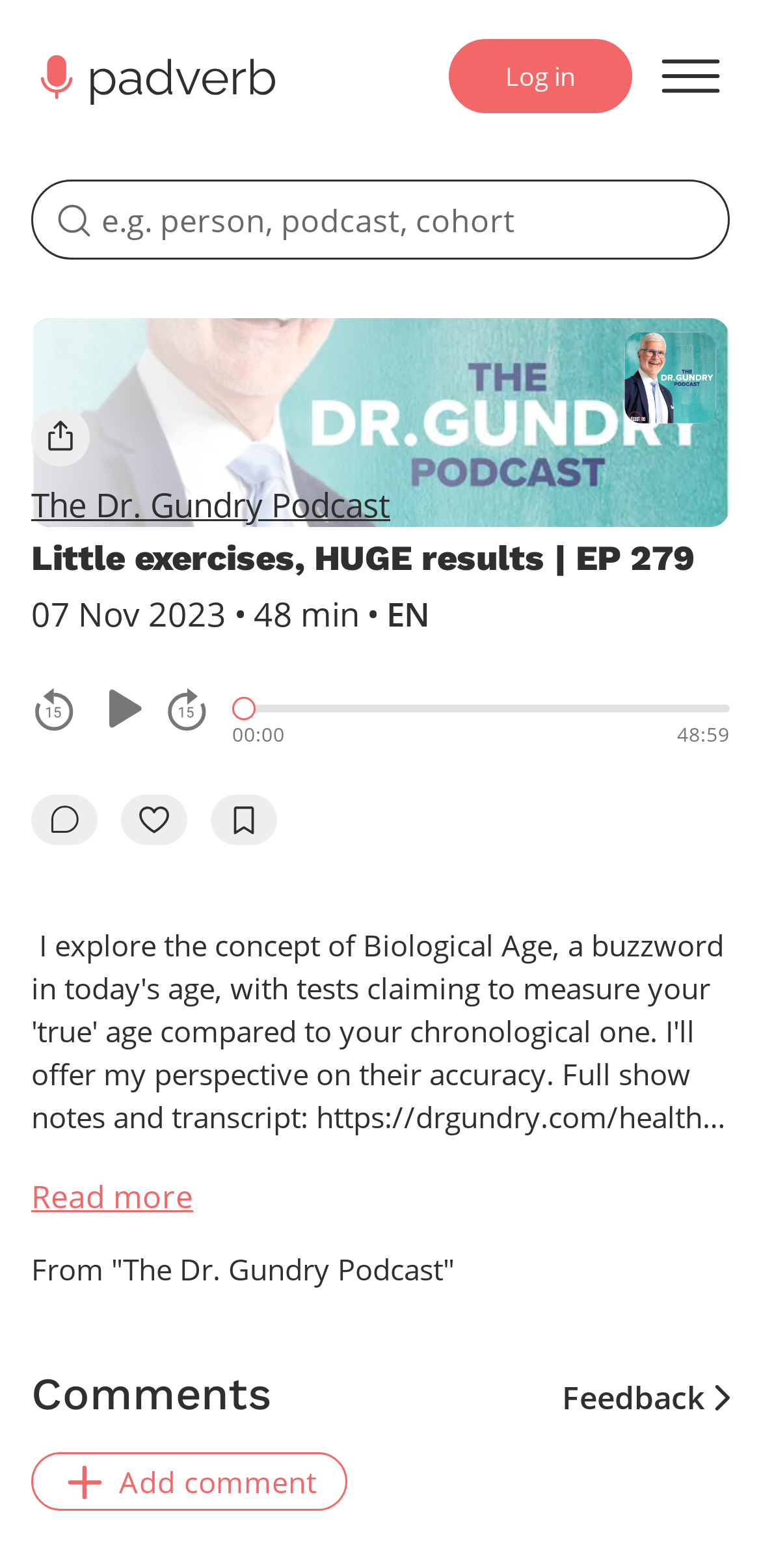Please identify the bounding box coordinates of where to click in order to follow the instruction: "Go to main page".

[0.041, 0.03, 0.364, 0.067]